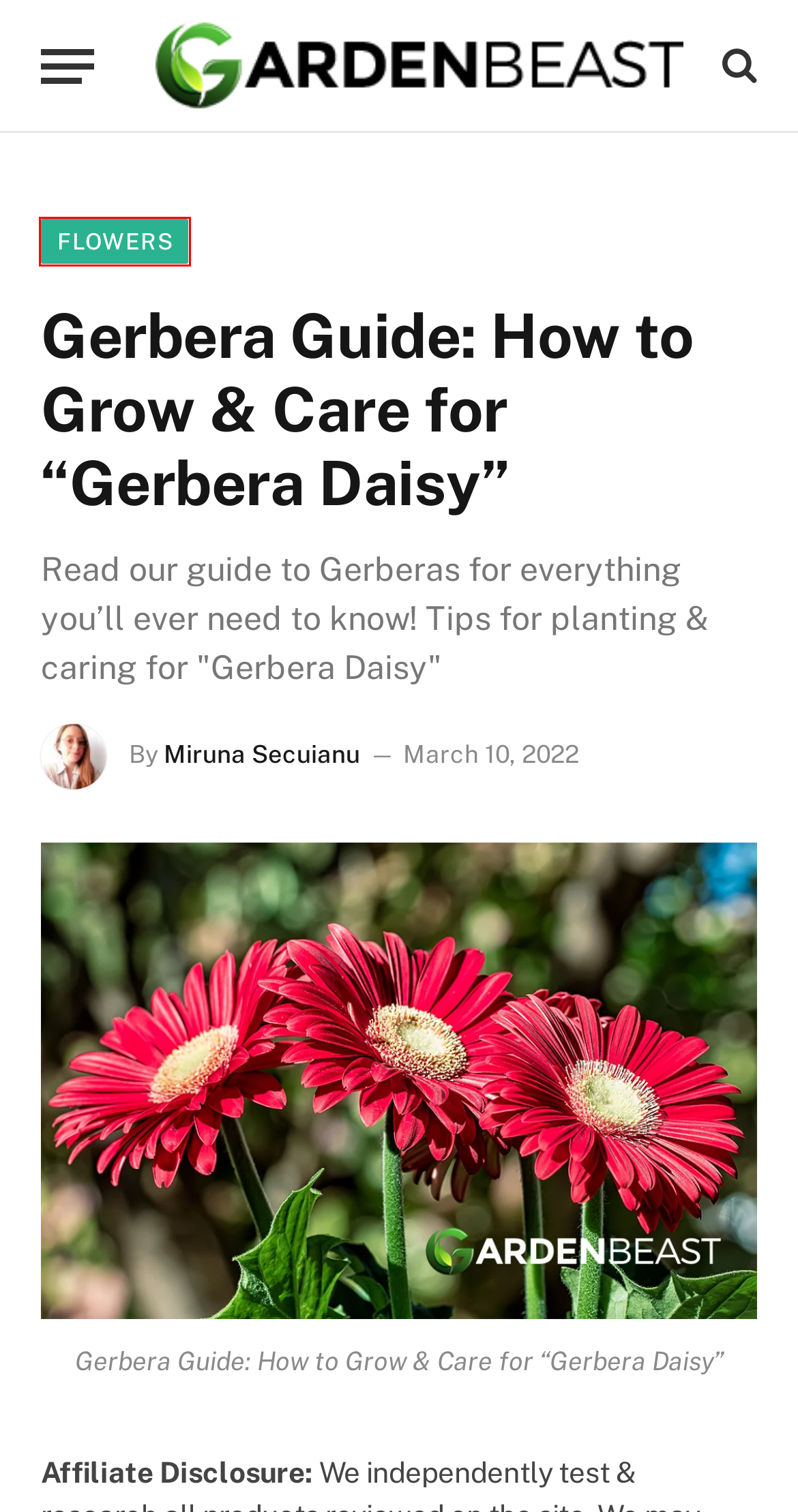You have a screenshot of a webpage with a red rectangle bounding box around a UI element. Choose the best description that matches the new page after clicking the element within the bounding box. The candidate descriptions are:
A. Poinsettia Guide: How to Grow & Care for “Euphorbia Pulcherrima”
B. GardenBeast: Online Magazine for Garden Enthusiasts
C. Flowers Archives - GardenBeast
D. 10 Most Beautiful Types of Roses to Grow in Your Garden
E. Nasturtium Guide: How to Grow & Care for "Nasturtium Flowers"
F. Miruna Secuianu, Author at GardenBeast
G. How to Attract Native Bees to Your Garden? Here's All You Need To Know
H. GardenBeast Terms & Conditions

C